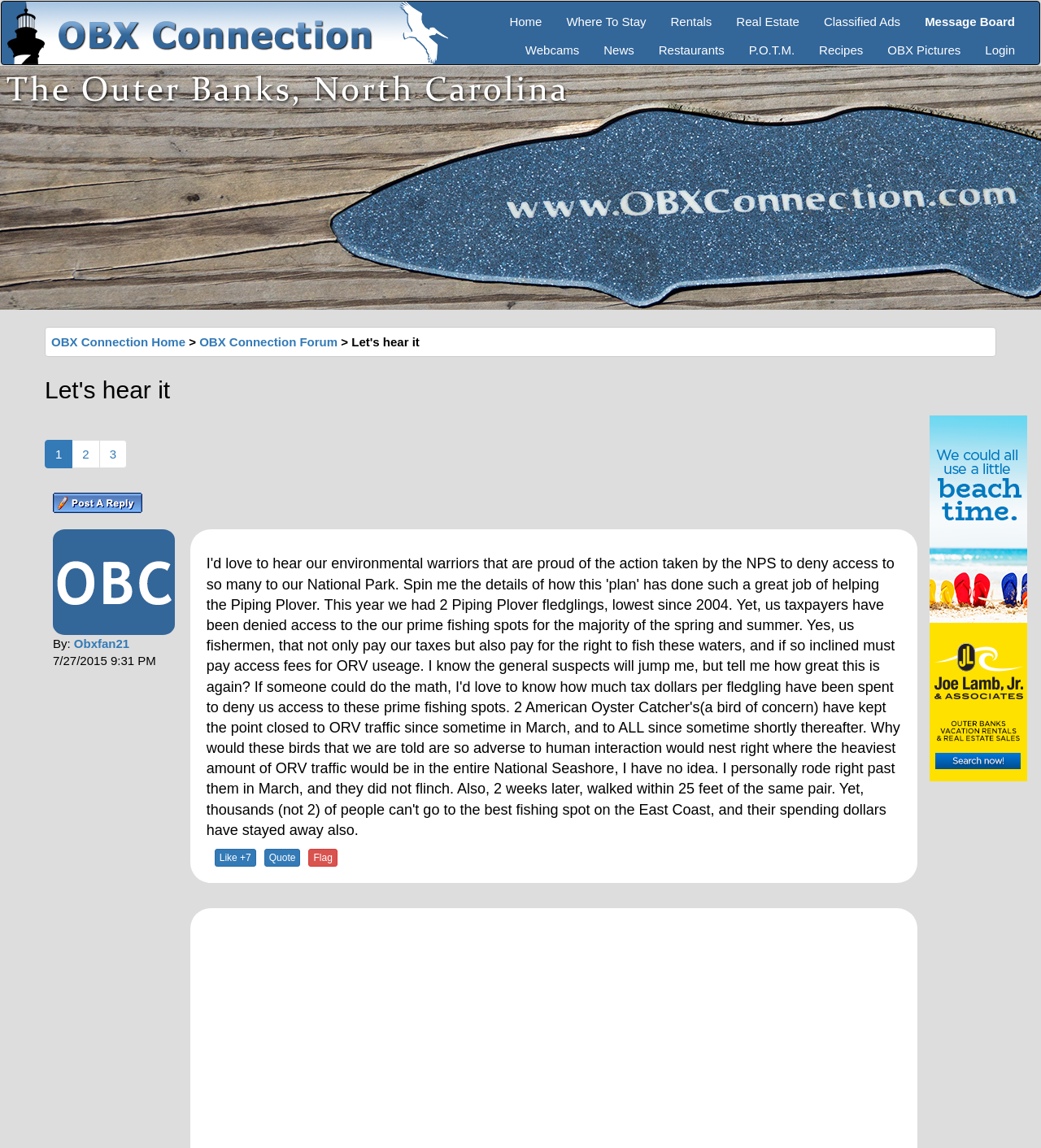Given the description of a UI element: "alt="OBXConnection"", identify the bounding box coordinates of the matching element in the webpage screenshot.

[0.002, 0.001, 0.431, 0.056]